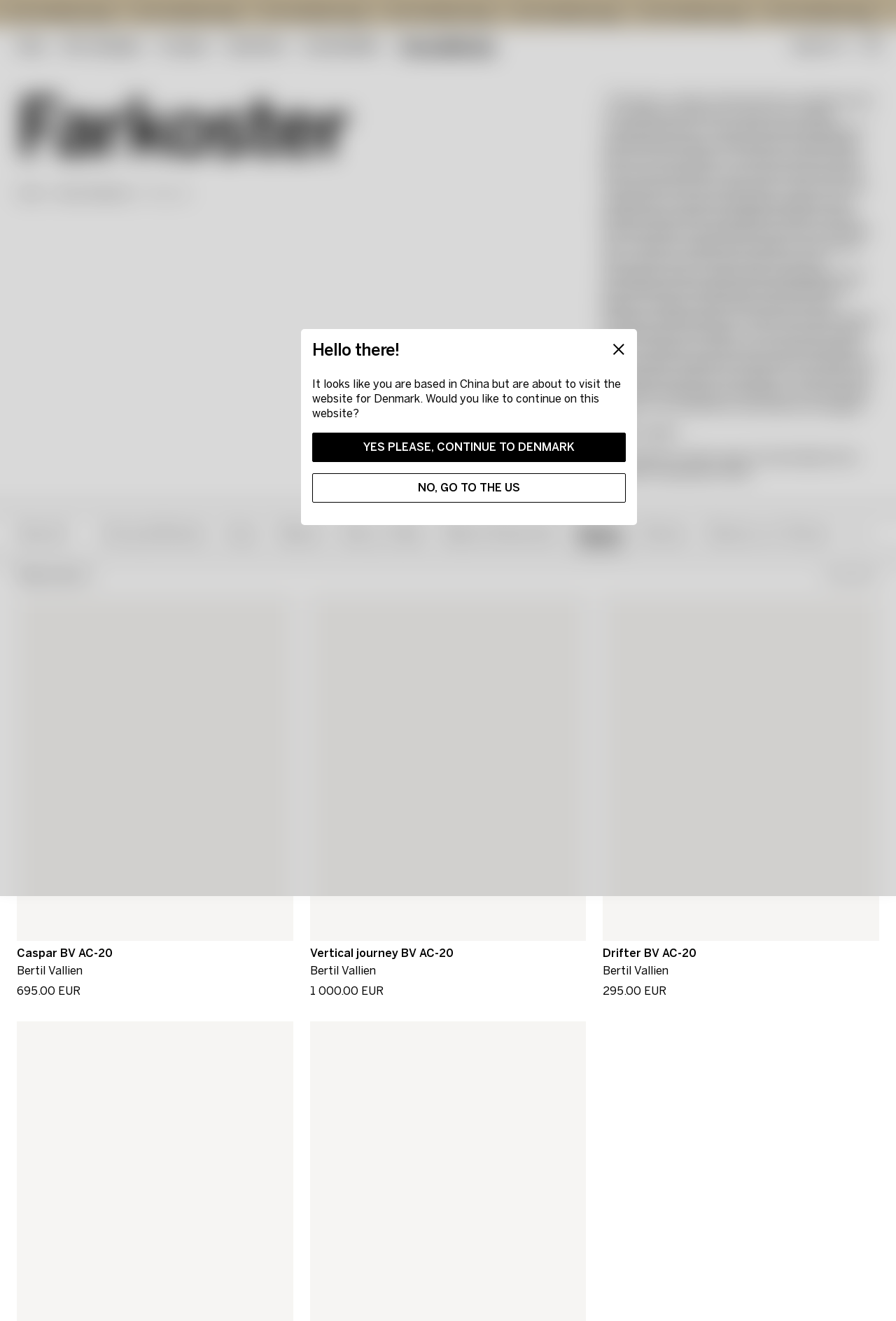What is the name of the artist who created the boat series?
Using the information from the image, answer the question thoroughly.

The webpage mentions 'Bertil Vallien's series boats are part of the Kosta Boda Artist Collection' and also has a quote from Bertil Vallien, indicating that he is the artist who created the boat series.